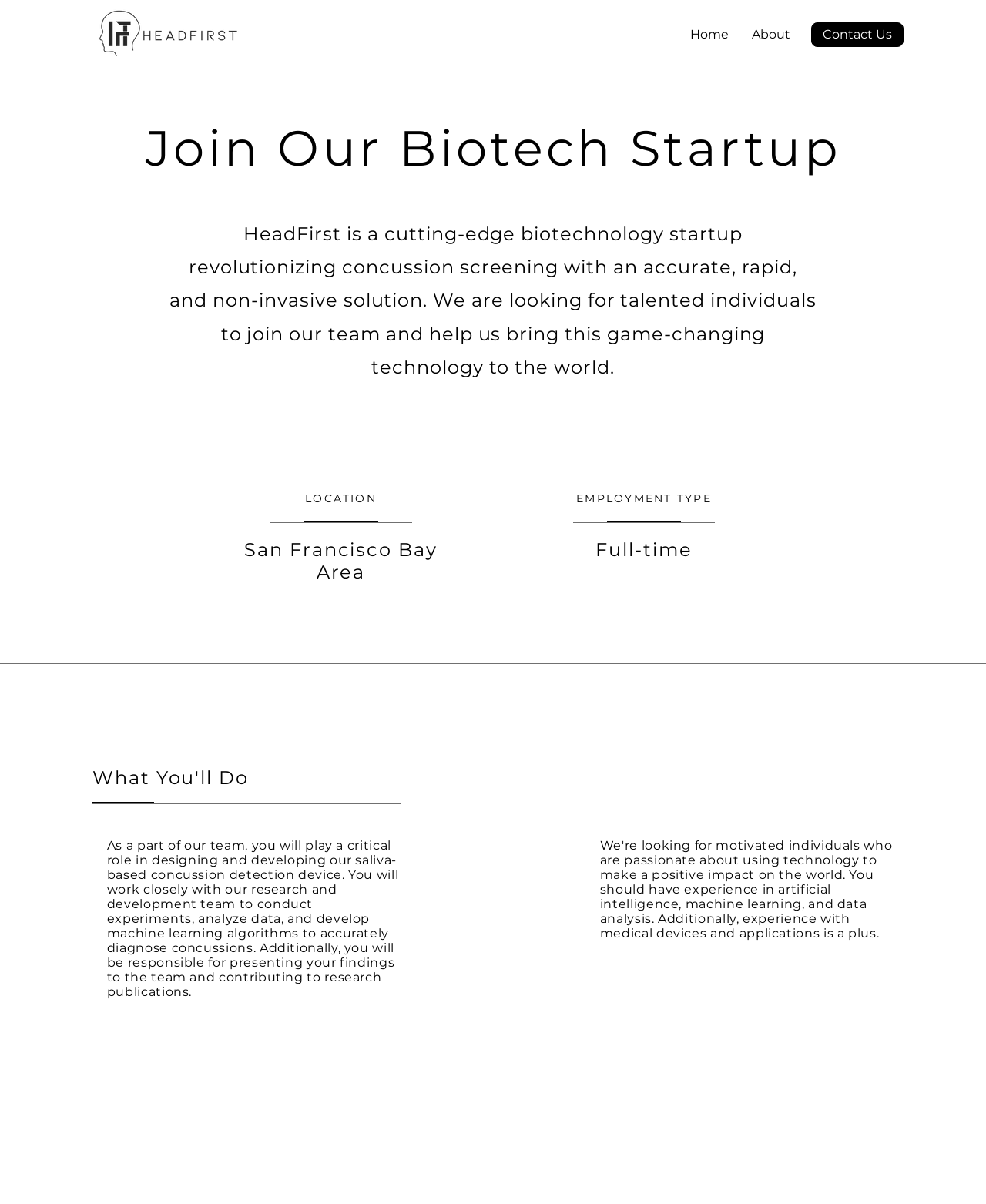Analyze the image and deliver a detailed answer to the question: What is the location of the biotech startup?

I found the answer by looking at the 'LOCATION' section on the webpage, which is located below the heading 'Join Our Biotech Startup'. The text 'San Francisco Bay Area' is listed as the location.